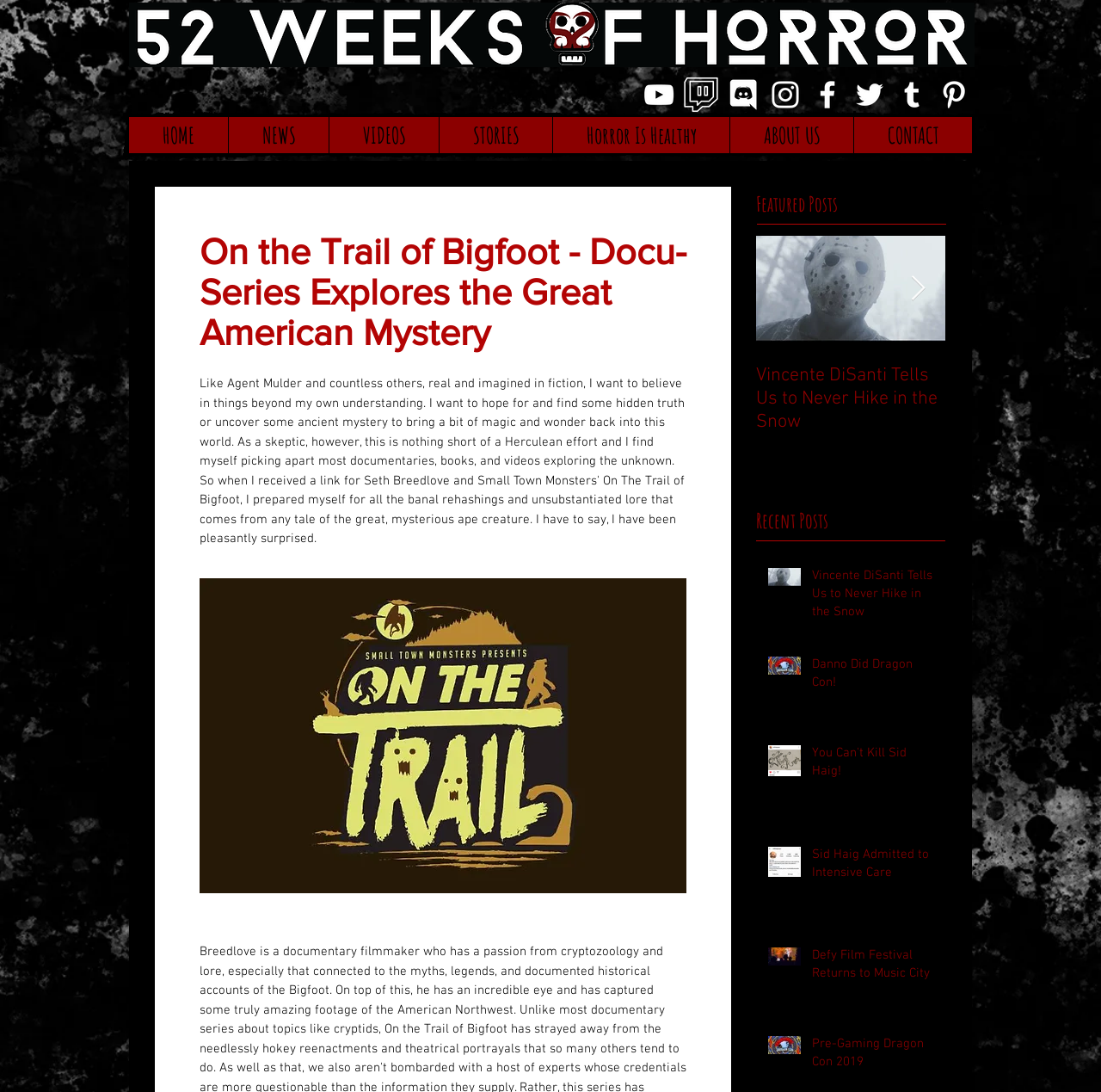What is the last navigation link?
Please utilize the information in the image to give a detailed response to the question.

I looked at the navigation links and found the last one, which is 'CONTACT'.